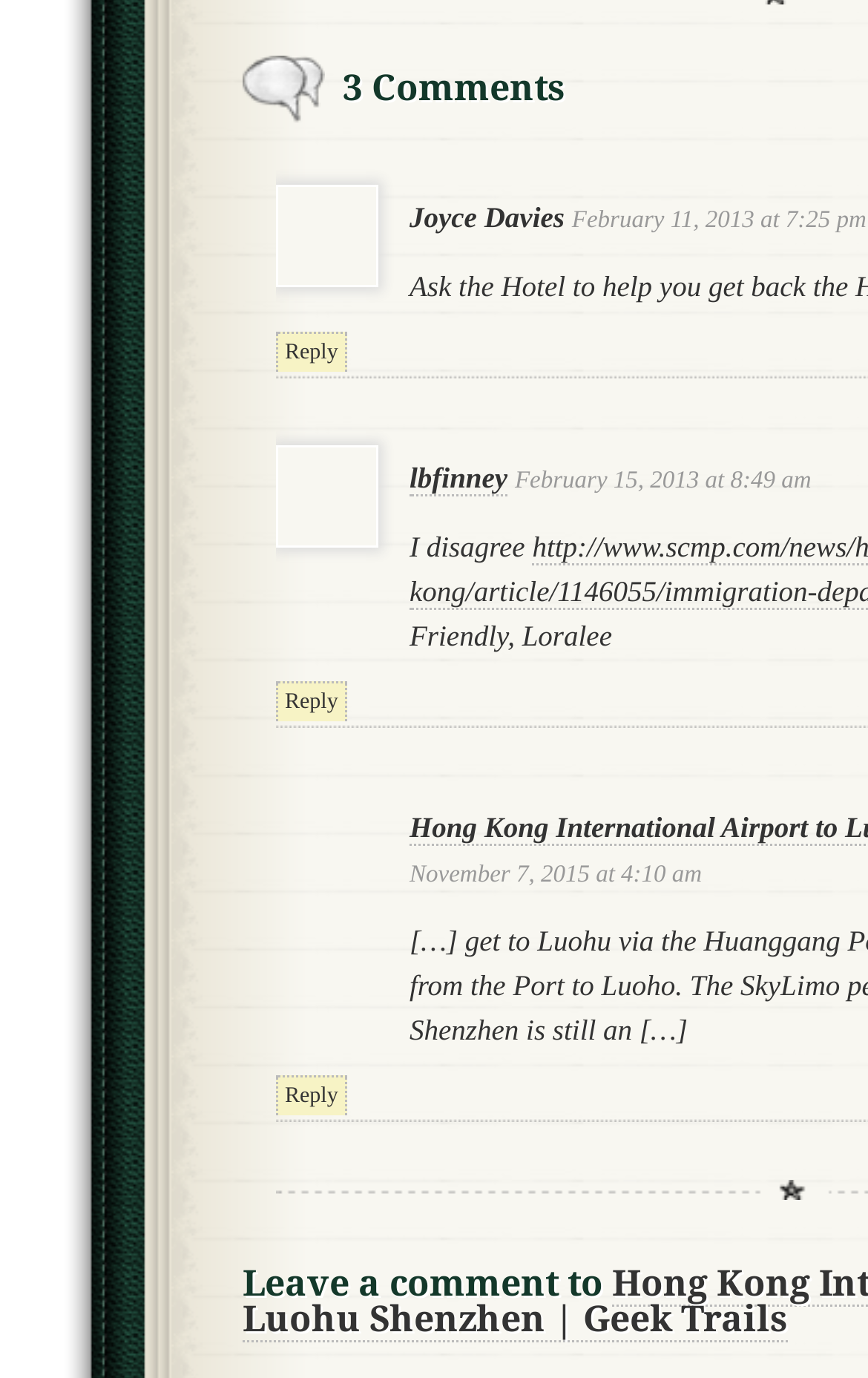Can you reply to a comment?
Your answer should be a single word or phrase derived from the screenshot.

Yes